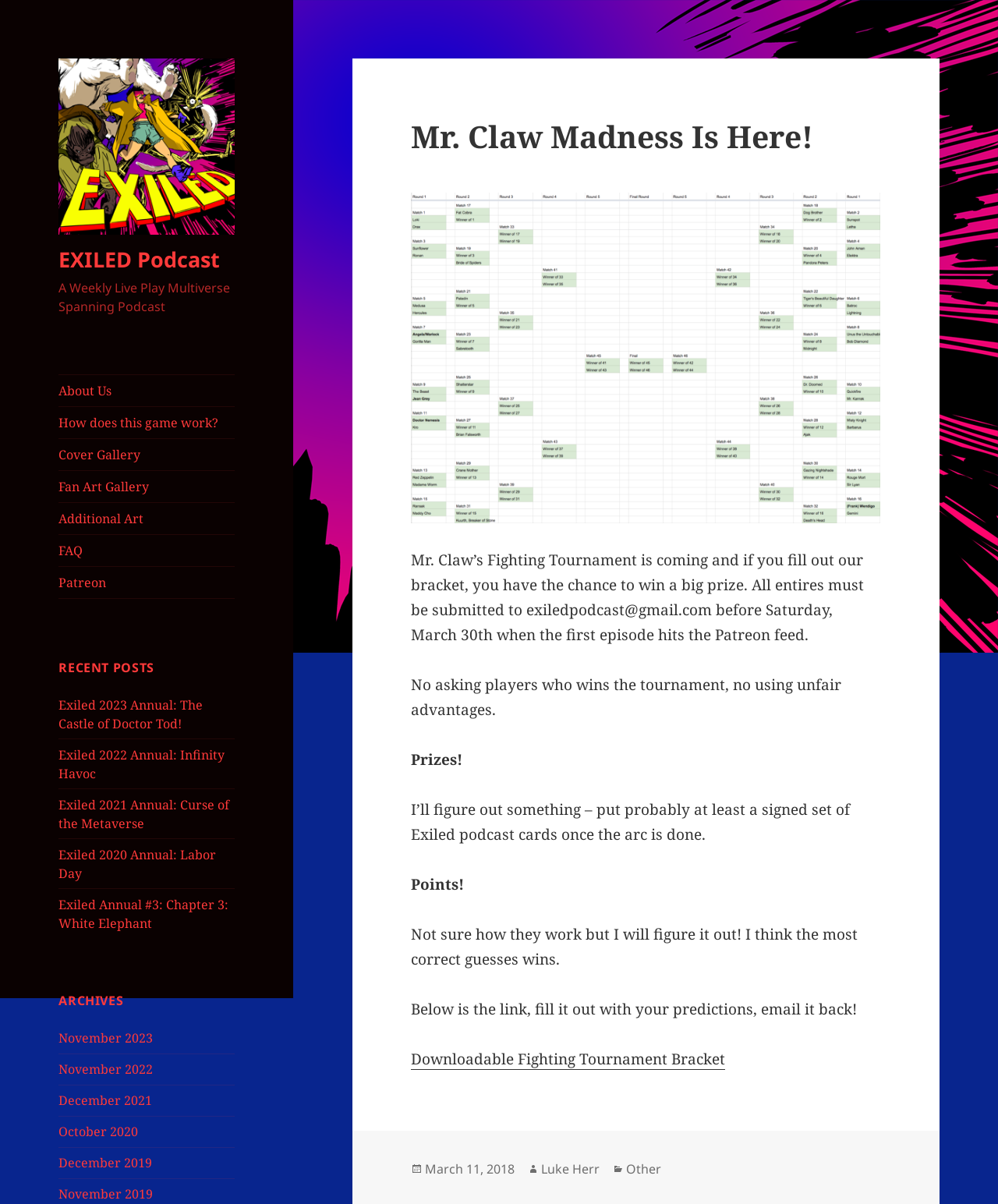Use a single word or phrase to answer the question:
What is the name of the podcast?

EXILED Podcast